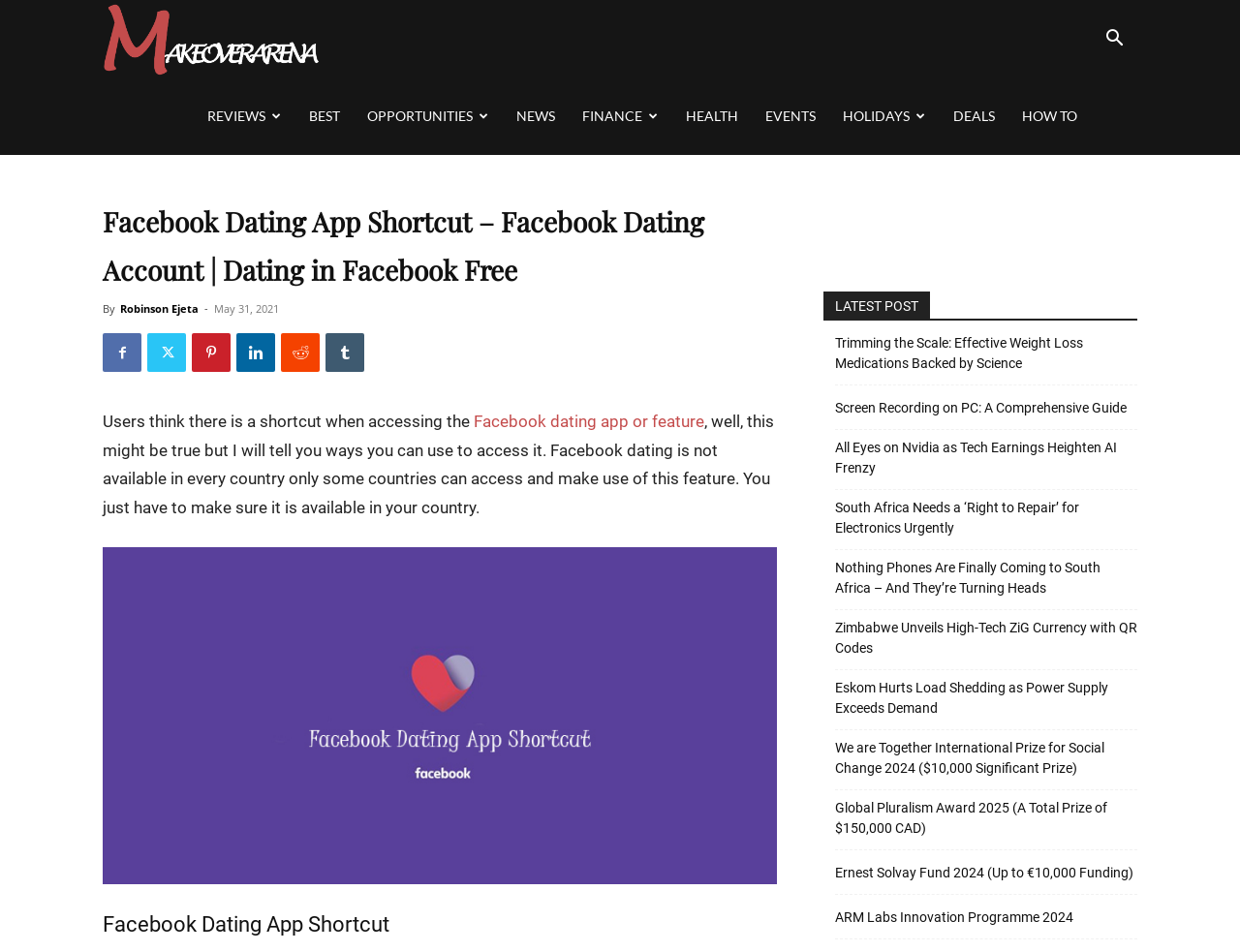How many links are there in the LATEST POST section?
Look at the image and answer with only one word or phrase.

9